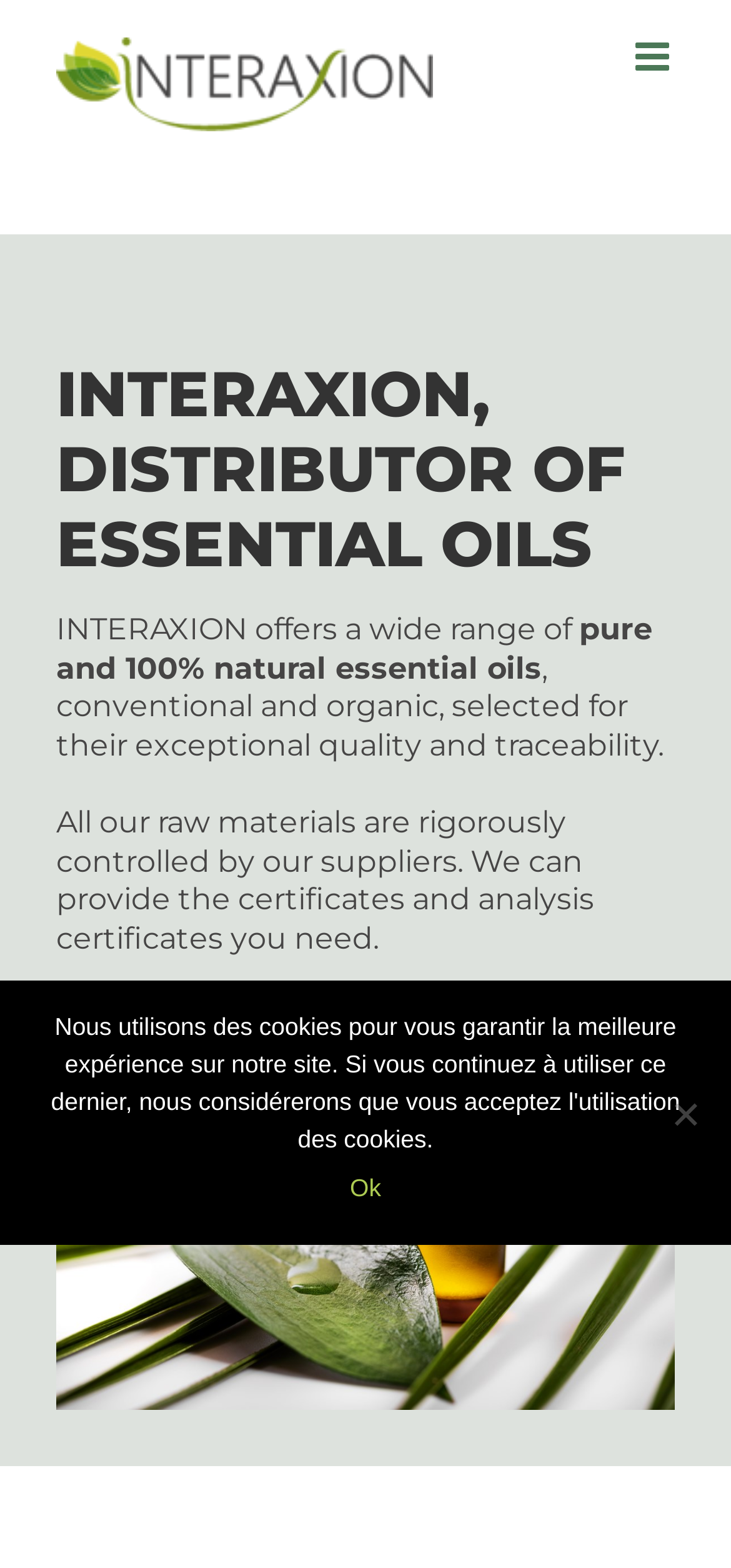Locate and extract the headline of this webpage.

INTERAXION, DISTRIBUTOR OF ESSENTIAL OILS